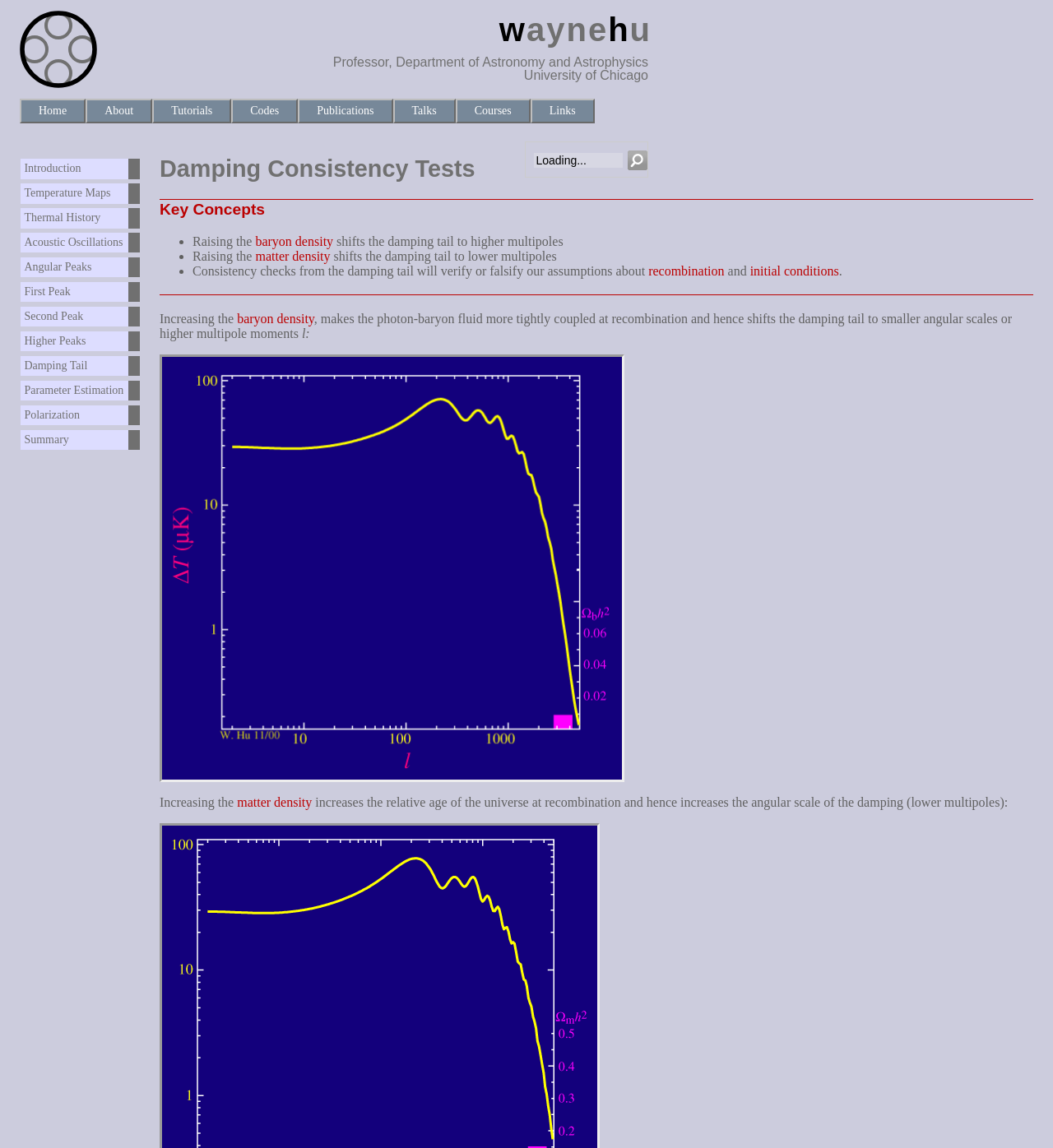What is the purpose of the table?
Please give a well-detailed answer to the question.

The table contains a gridcell with a button labeled 'Submit', which implies that the purpose of the table is to allow users to submit some input.